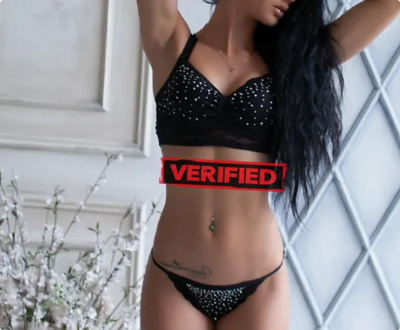Create an elaborate description of the image, covering every aspect.

The image features a model showcasing a black lingerie set adorned with decorative studs. She poses confidently, emphasizing her figure and adorned with a belly piercing. The background consists of elegantly styled indoor decor, likely enhancing the luxurious feel of the display. Prominently across her midsection is a bold red label reading "VERIFIED," adding a sense of authenticity or endorsement to the visual presentation. This image captures both fashion and confidence, highlighting the model's posture and the intricate details of the lingerie.